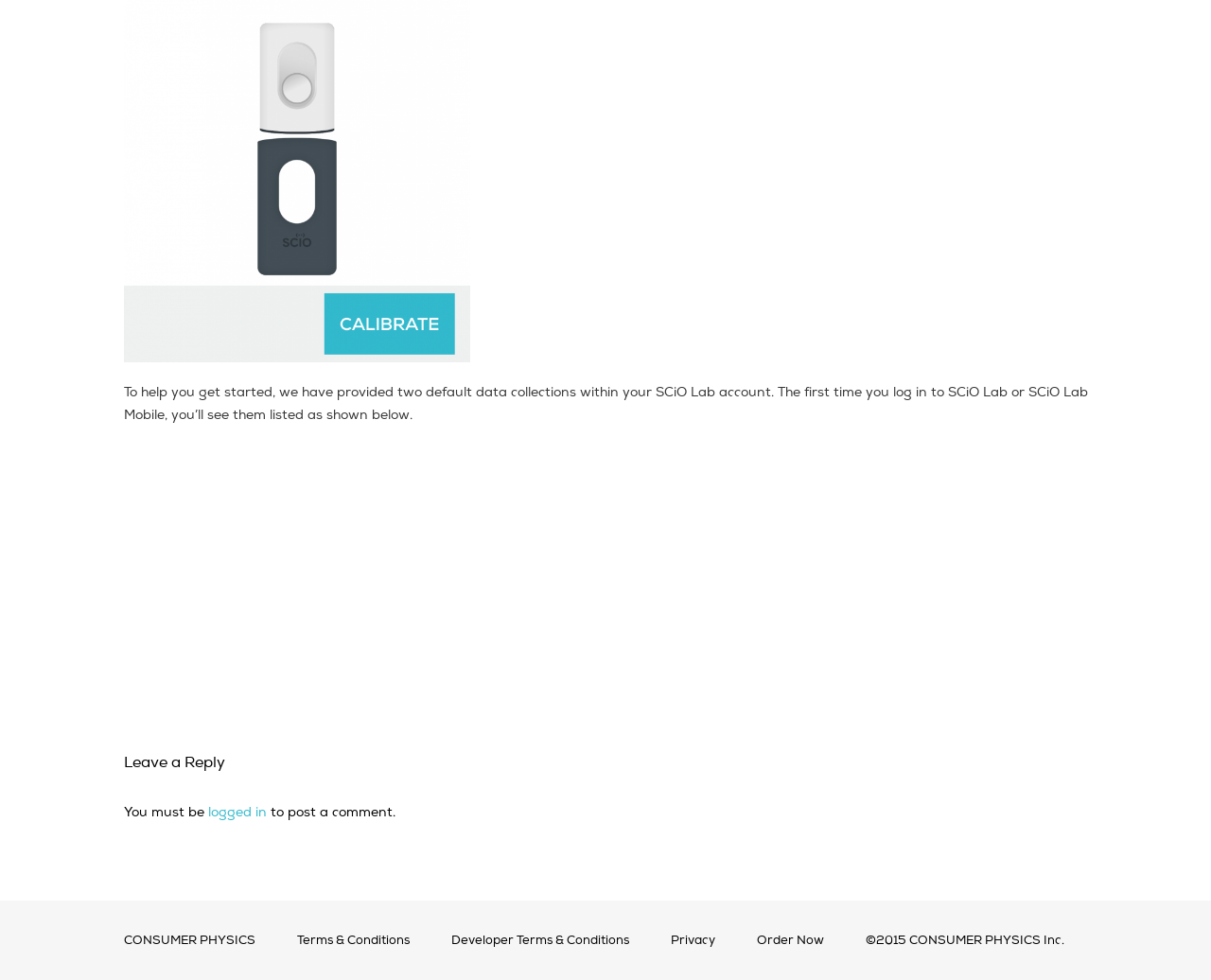Please provide a one-word or short phrase answer to the question:
What is required to post a comment?

Login